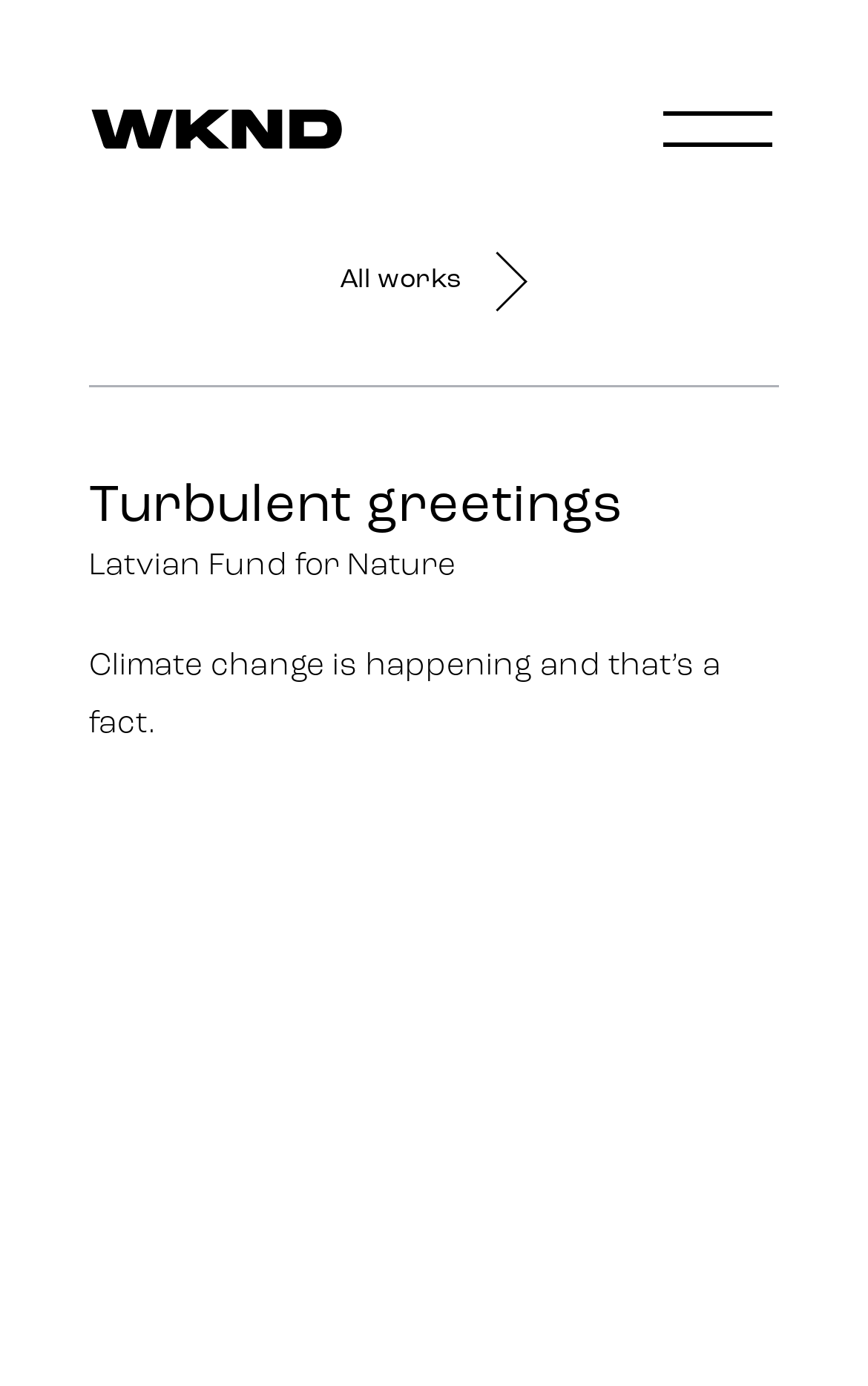What type of element is located at the bottom of the page?
Please ensure your answer to the question is detailed and covers all necessary aspects.

By comparing the y1 and y2 coordinates of the elements, I determined that the video element is located at the bottom of the page, with a bounding box of [0.0, 0.607, 1.0, 0.92].